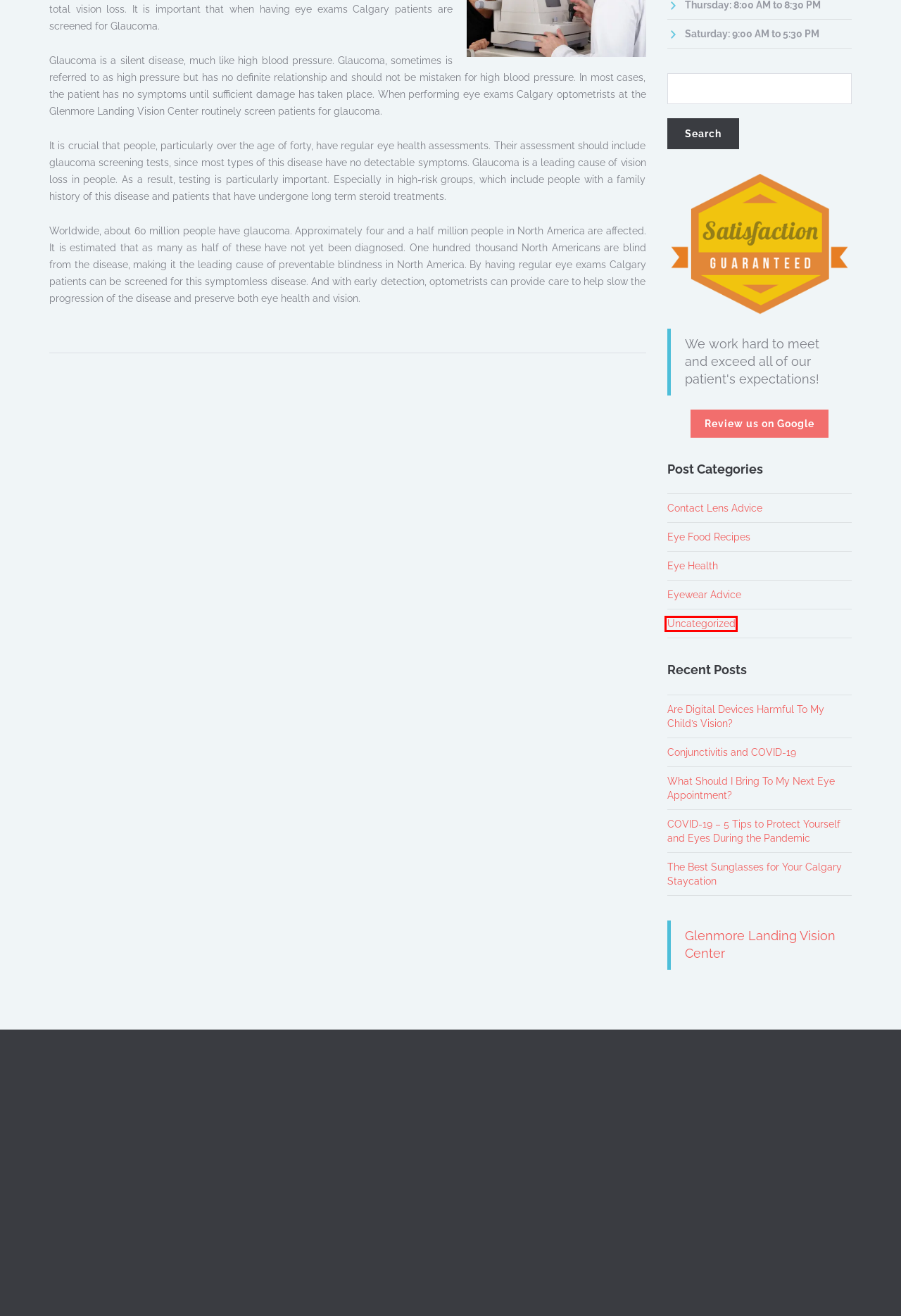Look at the screenshot of the webpage and find the element within the red bounding box. Choose the webpage description that best fits the new webpage that will appear after clicking the element. Here are the candidates:
A. Eyewear Advice Archives - Glenmore Landing Vision Center
B. The Best Sunglasses for Your Calgary Staycation - Glenmore Landing Vision Center
C. Dr. Craig - Glenmore Landing Vision Center
D. Eye Food Recipes Archives - Glenmore Landing Vision Center
E. COVID-19 - 5 Tips to Protect Ourselves and Eye Health
F. Uncategorized Archives - Glenmore Landing Vision Center
G. Contact - Glenmore Landing Vision Center
H. Dr. Nielson - Glenmore Landing Vision Center

F